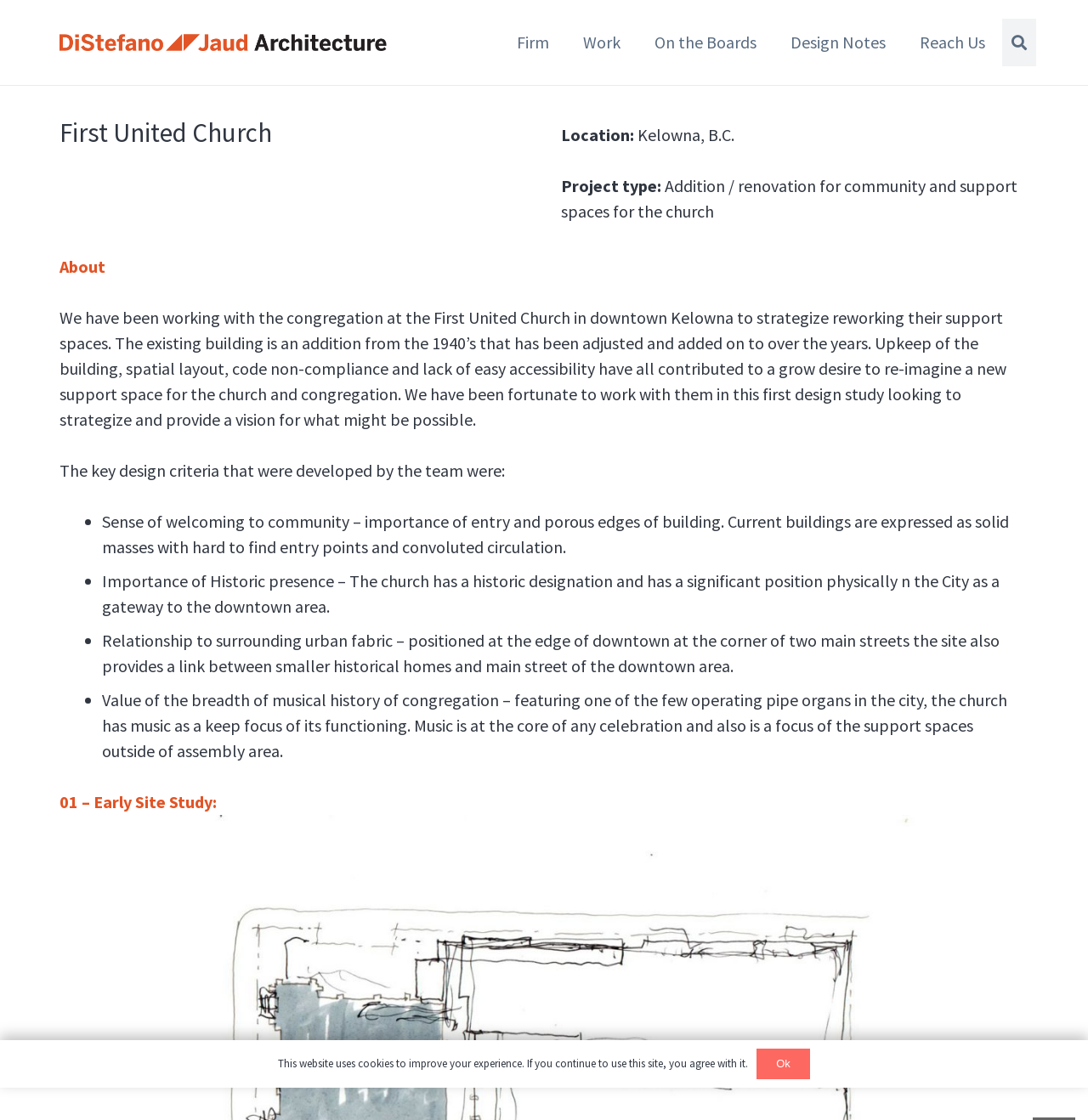What is the current state of the First United Church building?
Please respond to the question with a detailed and well-explained answer.

I inferred the current state of the First United Church building by reading the text that mentions 'Upkeep of the building, spatial layout, code non-compliance and lack of easy accessibility have all contributed to a growing desire to re-imagine a new support space for the church and congregation'.